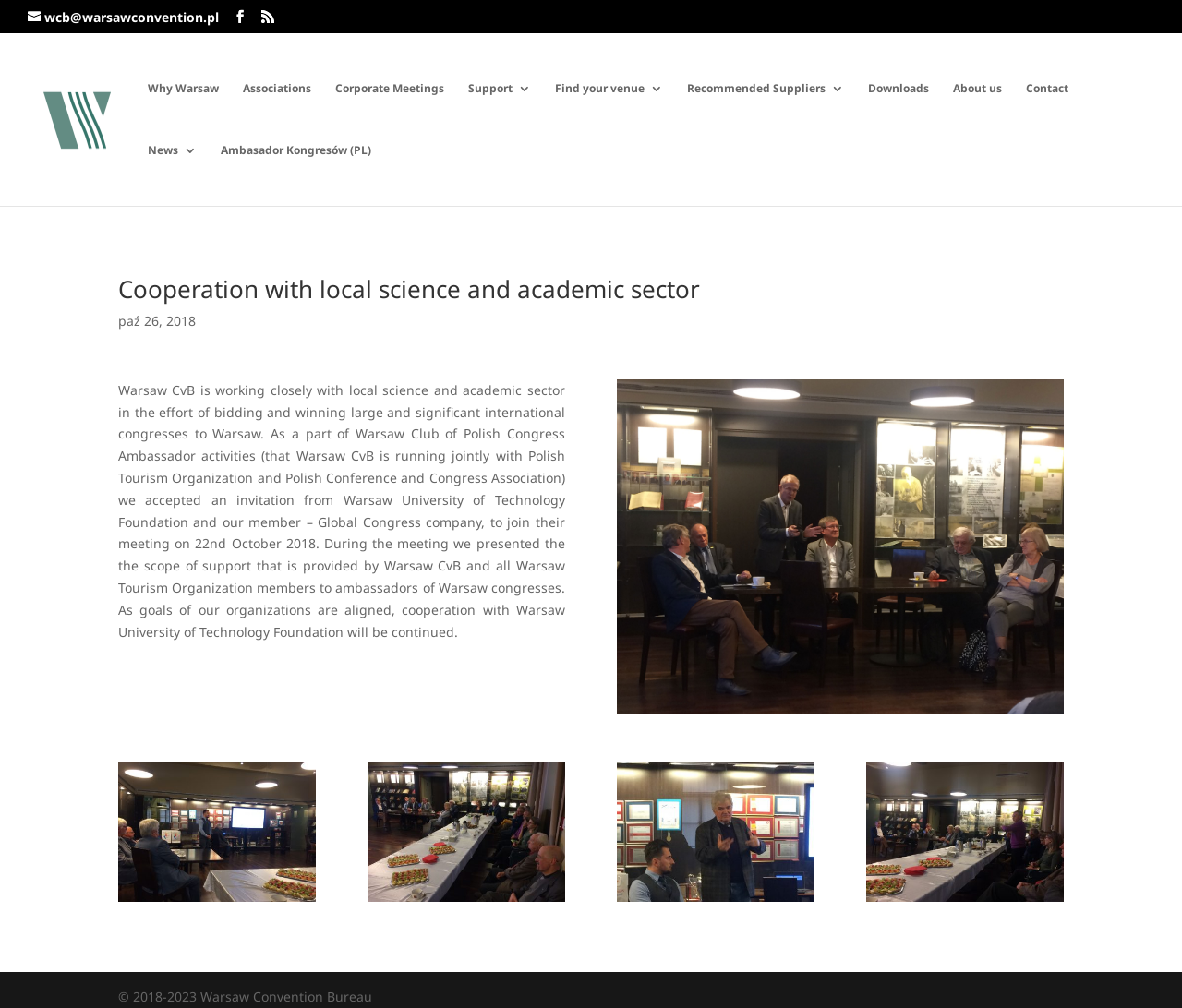Locate and extract the headline of this webpage.

Cooperation with local science and academic sector